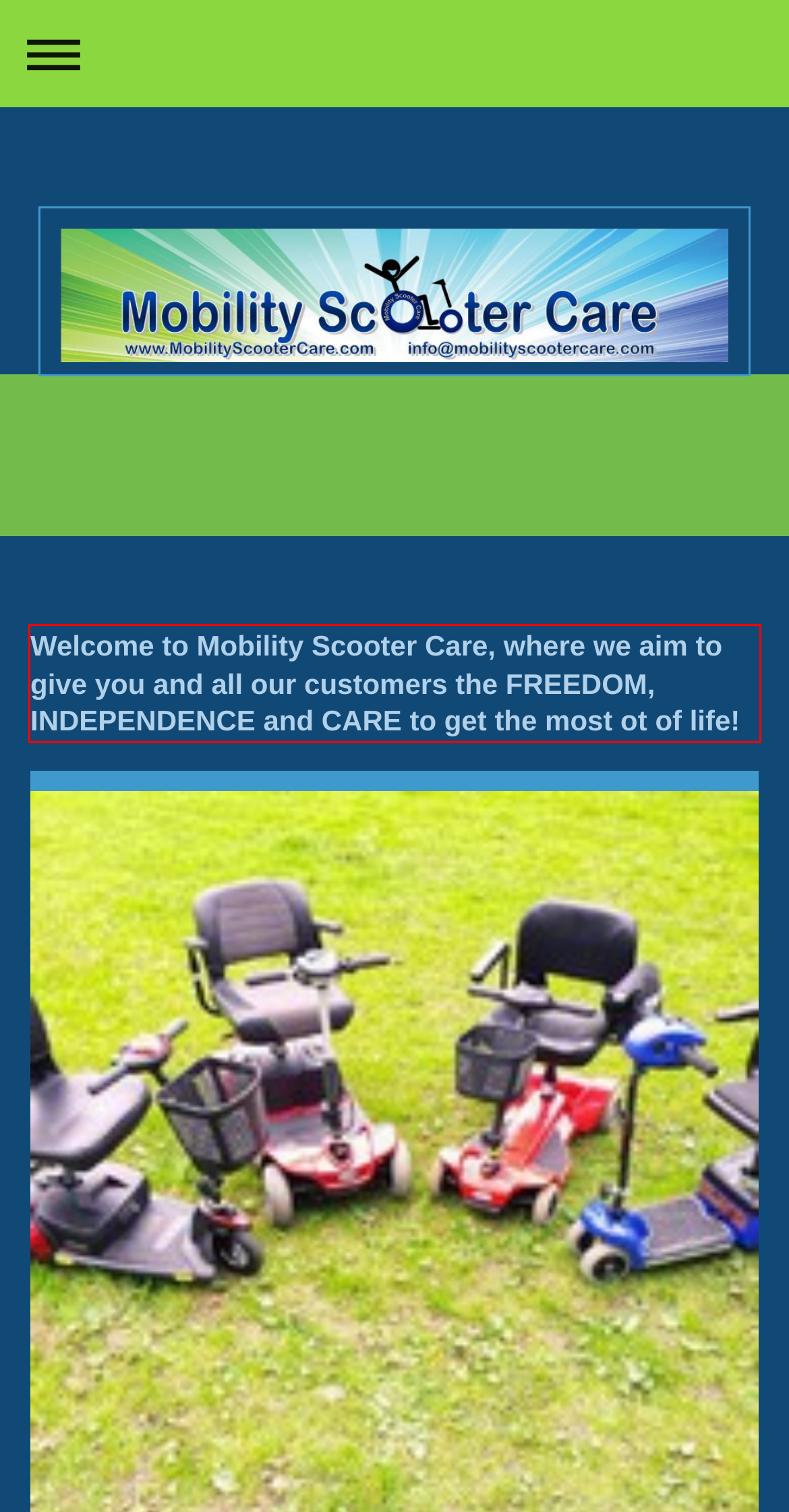Analyze the red bounding box in the provided webpage screenshot and generate the text content contained within.

Welcome to Mobility Scooter Care, where we aim to give you and all our customers the FREEDOM, INDEPENDENCE and CARE to get the most ot of life!